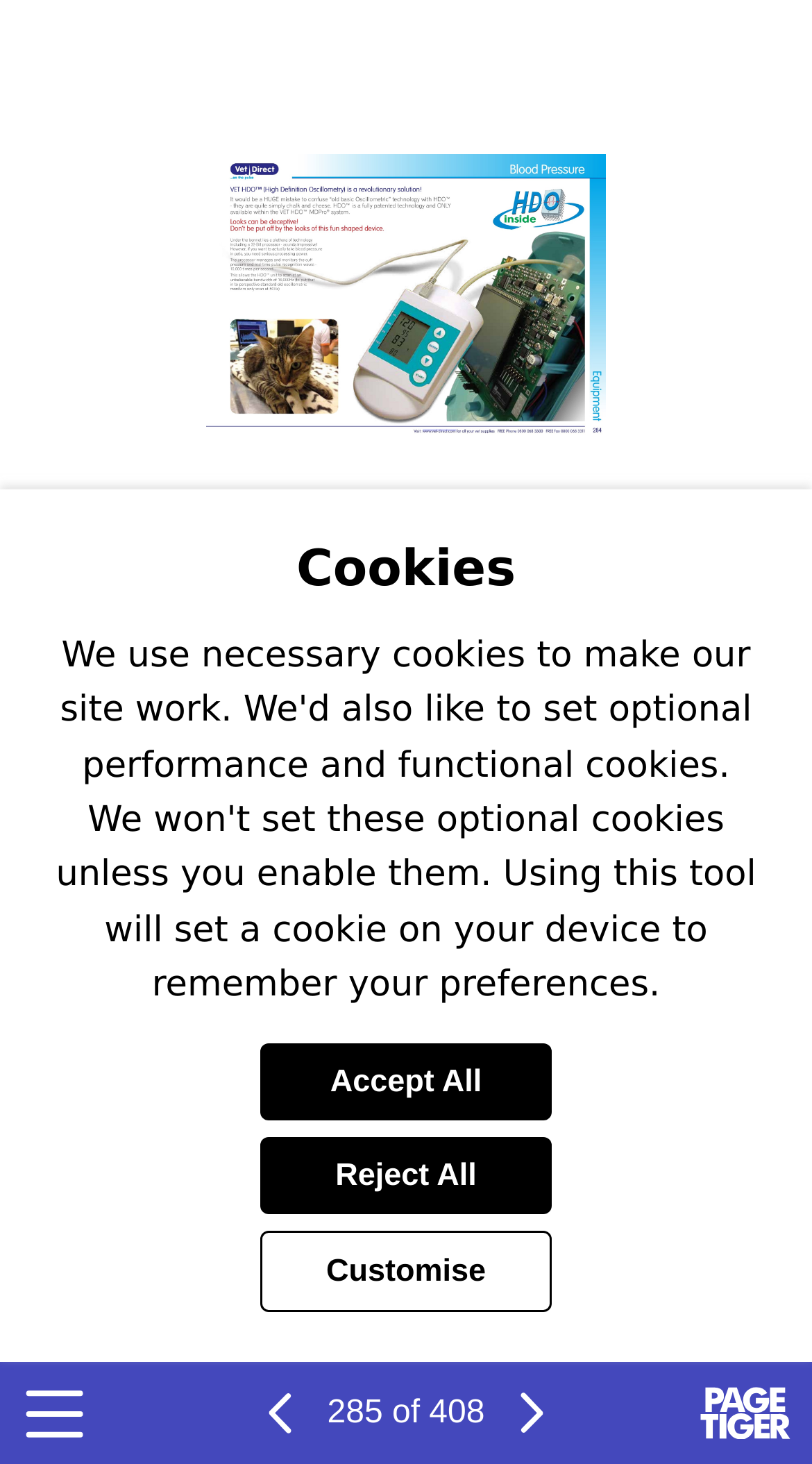How many pages are there in total?
Please look at the screenshot and answer using one word or phrase.

408